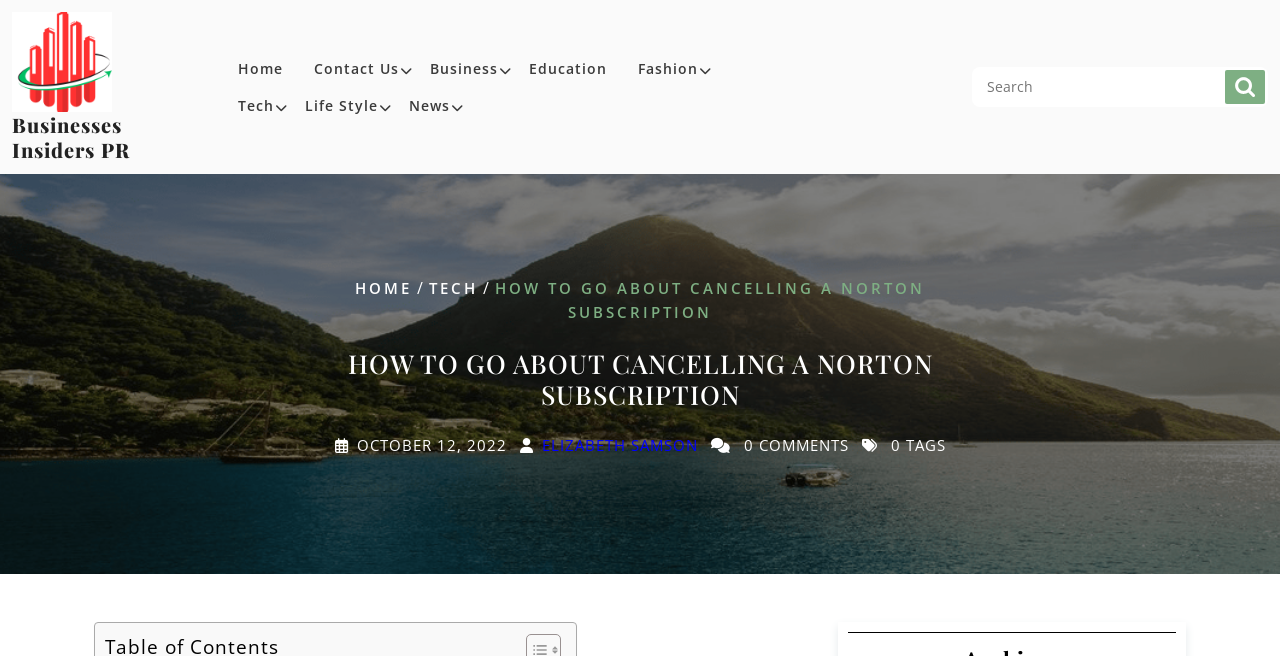What is the purpose of the search box?
Based on the image, provide a one-word or brief-phrase response.

To search the website